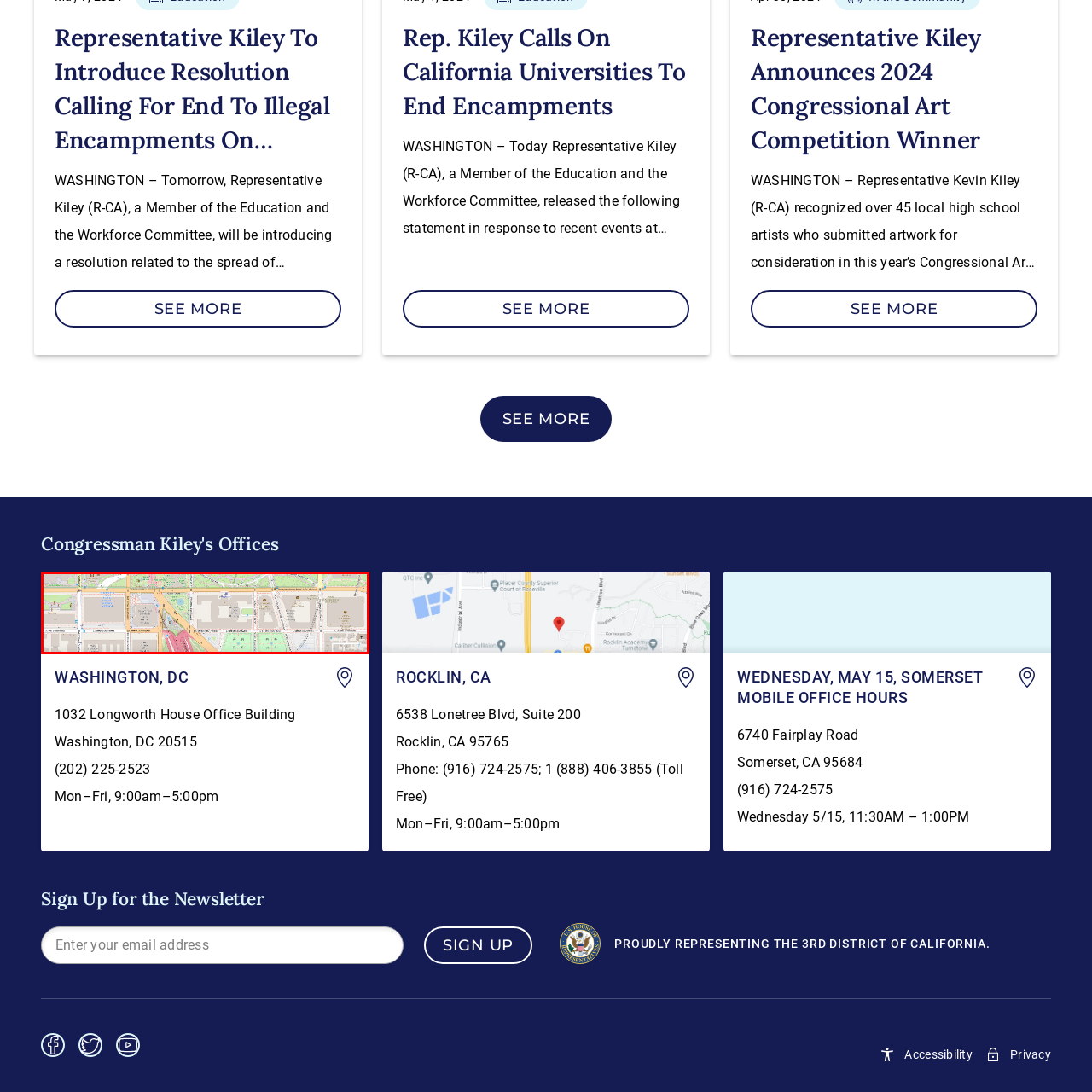View the section of the image outlined in red, In what city is Congressman Kiley's office located? Provide your response in a single word or brief phrase.

Washington, DC